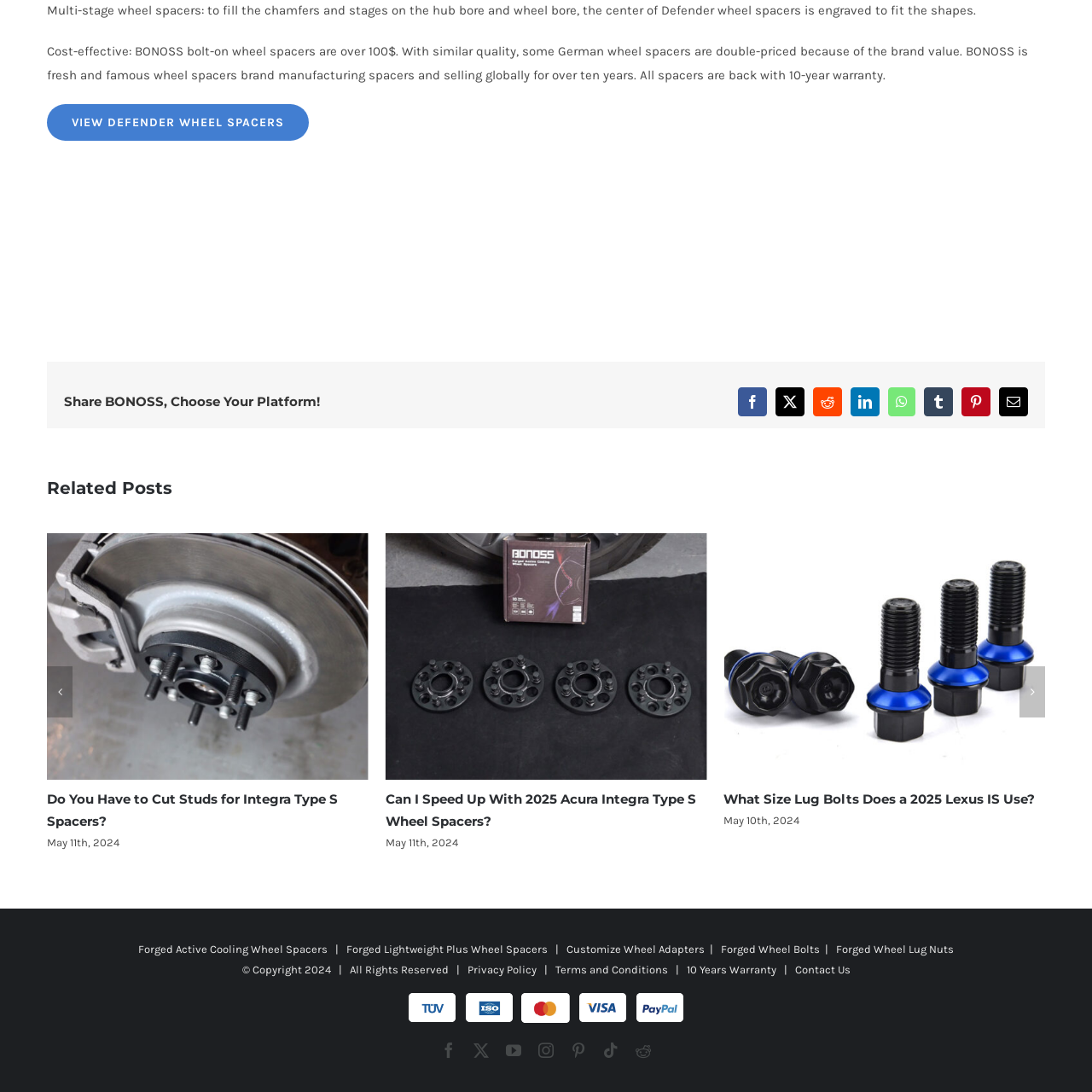Show the bounding box coordinates for the HTML element described as: "view Defender wheel spacers".

[0.043, 0.096, 0.283, 0.129]